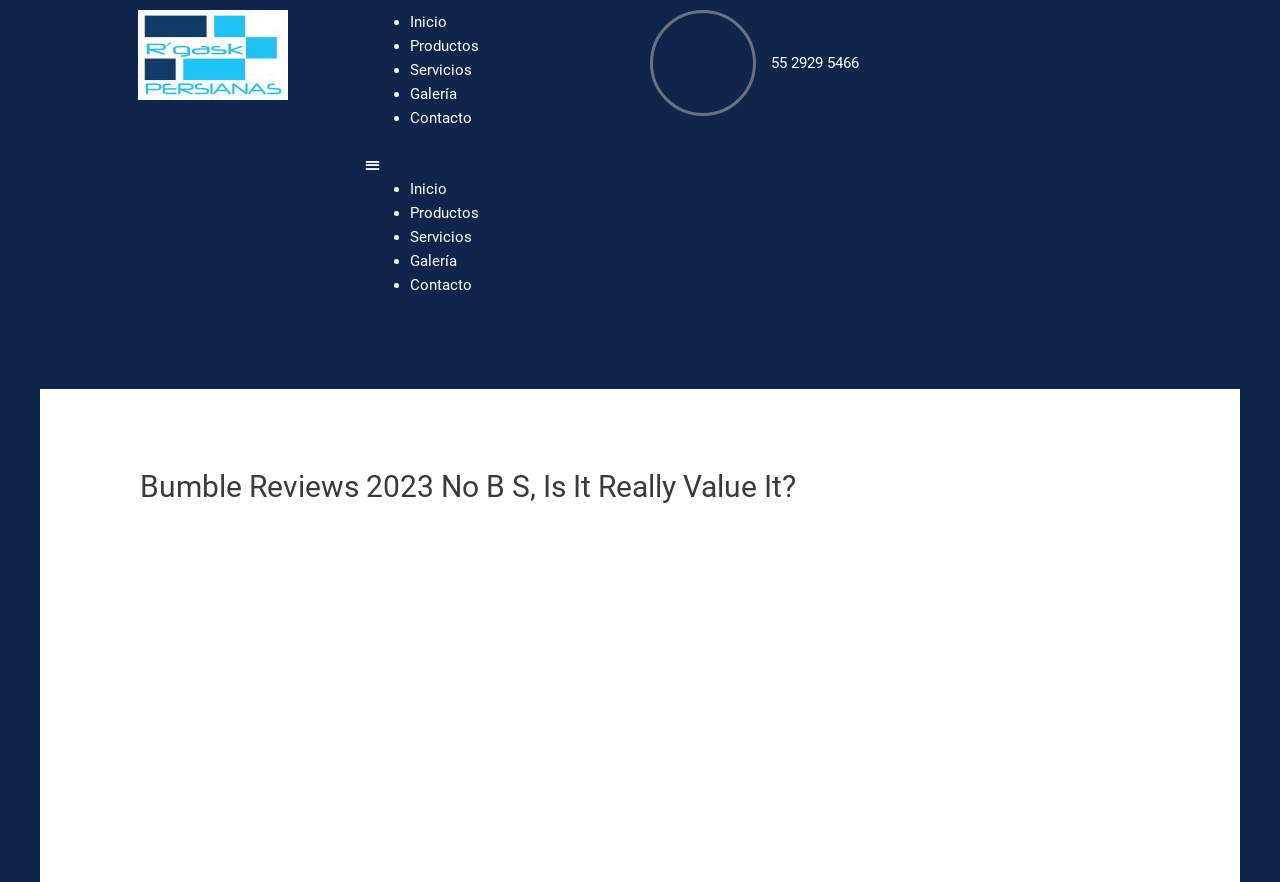Respond to the question below with a single word or phrase:
How many interests can you display on your Bumble profile?

5